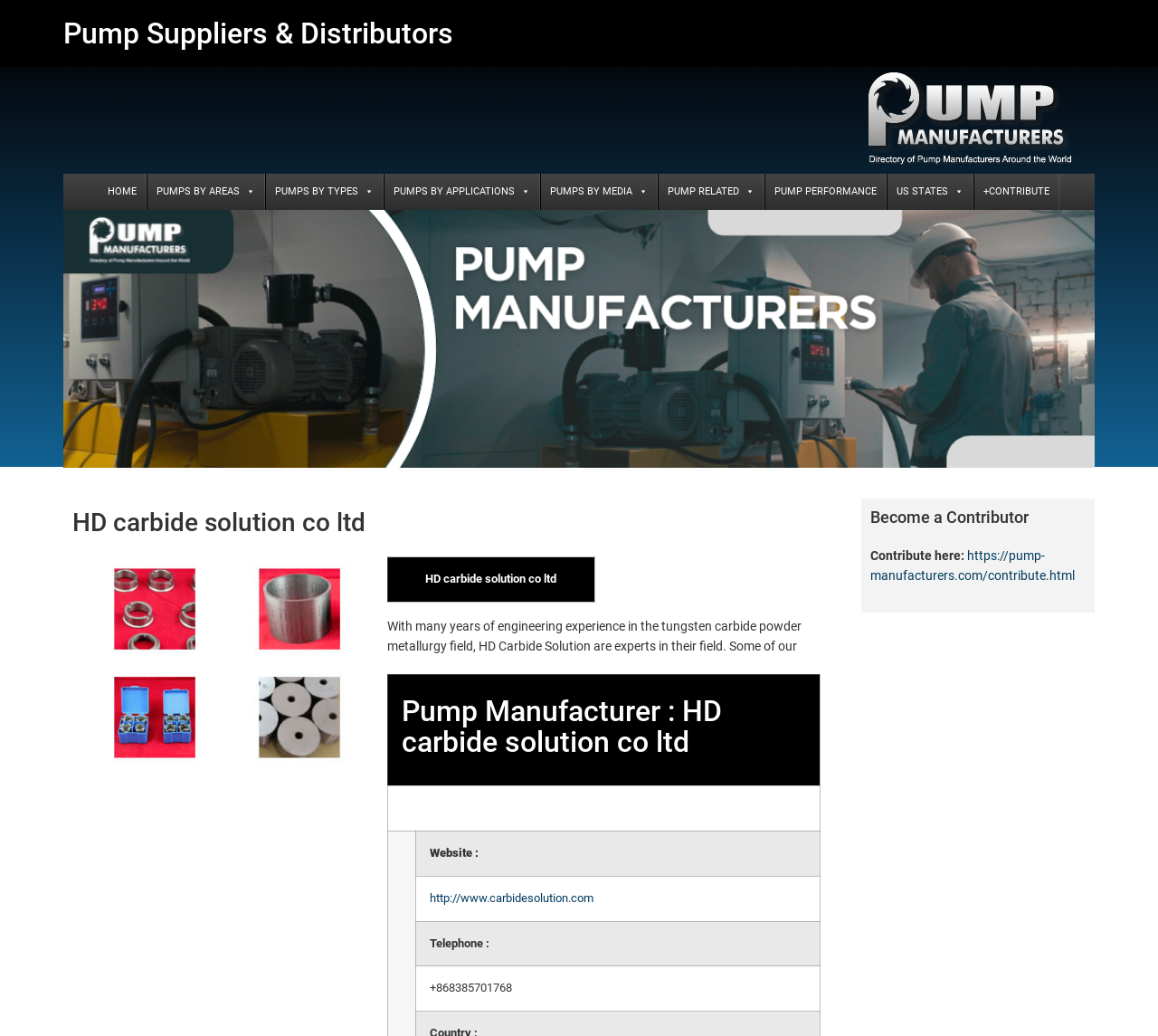Analyze the image and answer the question with as much detail as possible: 
What type of products does the company manufacture?

The company manufactures pumps, as indicated by the heading element with the text 'Pump Suppliers & Distributors' and the presence of pump-related links and information on the webpage.